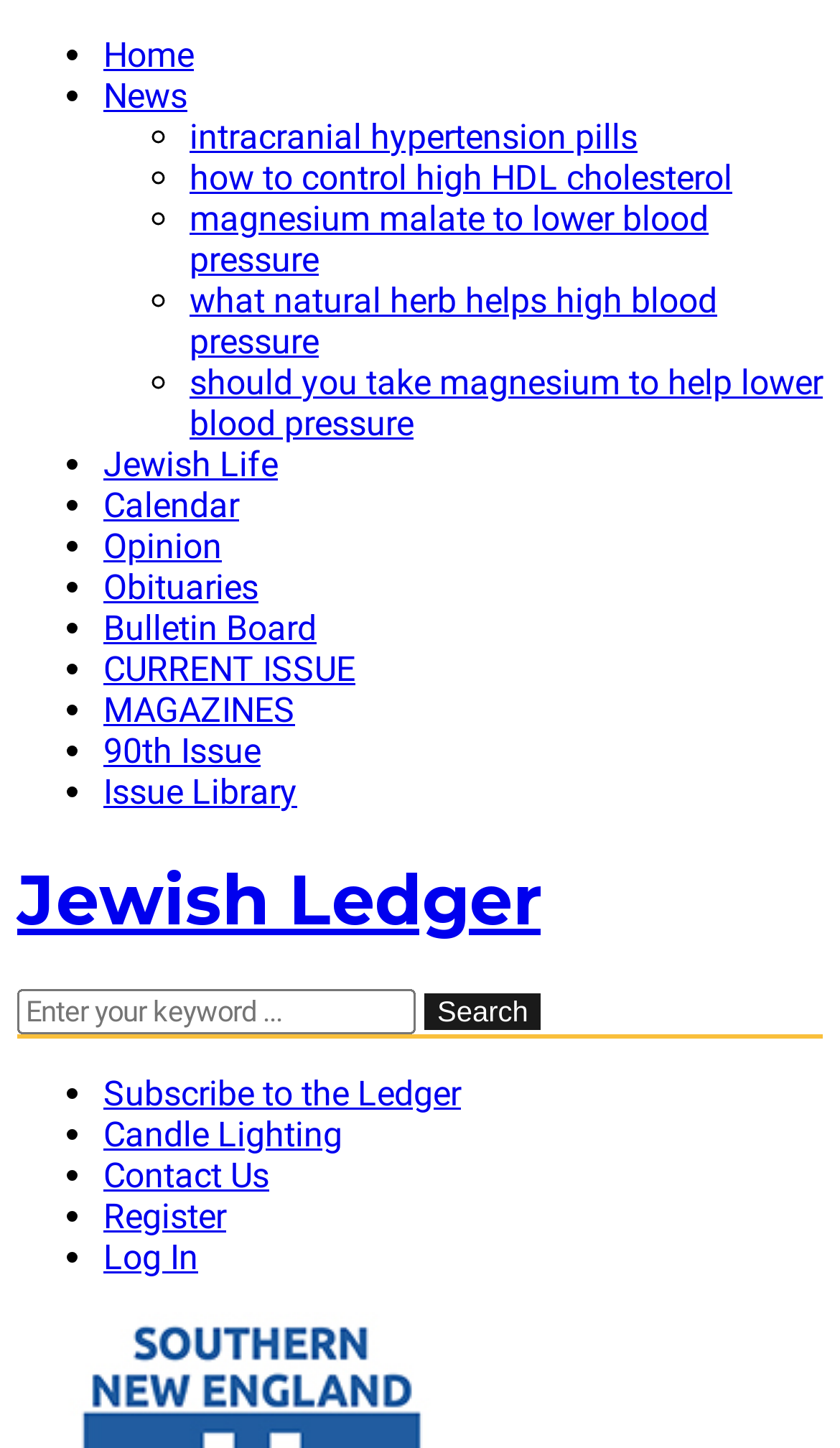Locate the bounding box coordinates of the area you need to click to fulfill this instruction: 'read news'. The coordinates must be in the form of four float numbers ranging from 0 to 1: [left, top, right, bottom].

[0.123, 0.052, 0.223, 0.08]